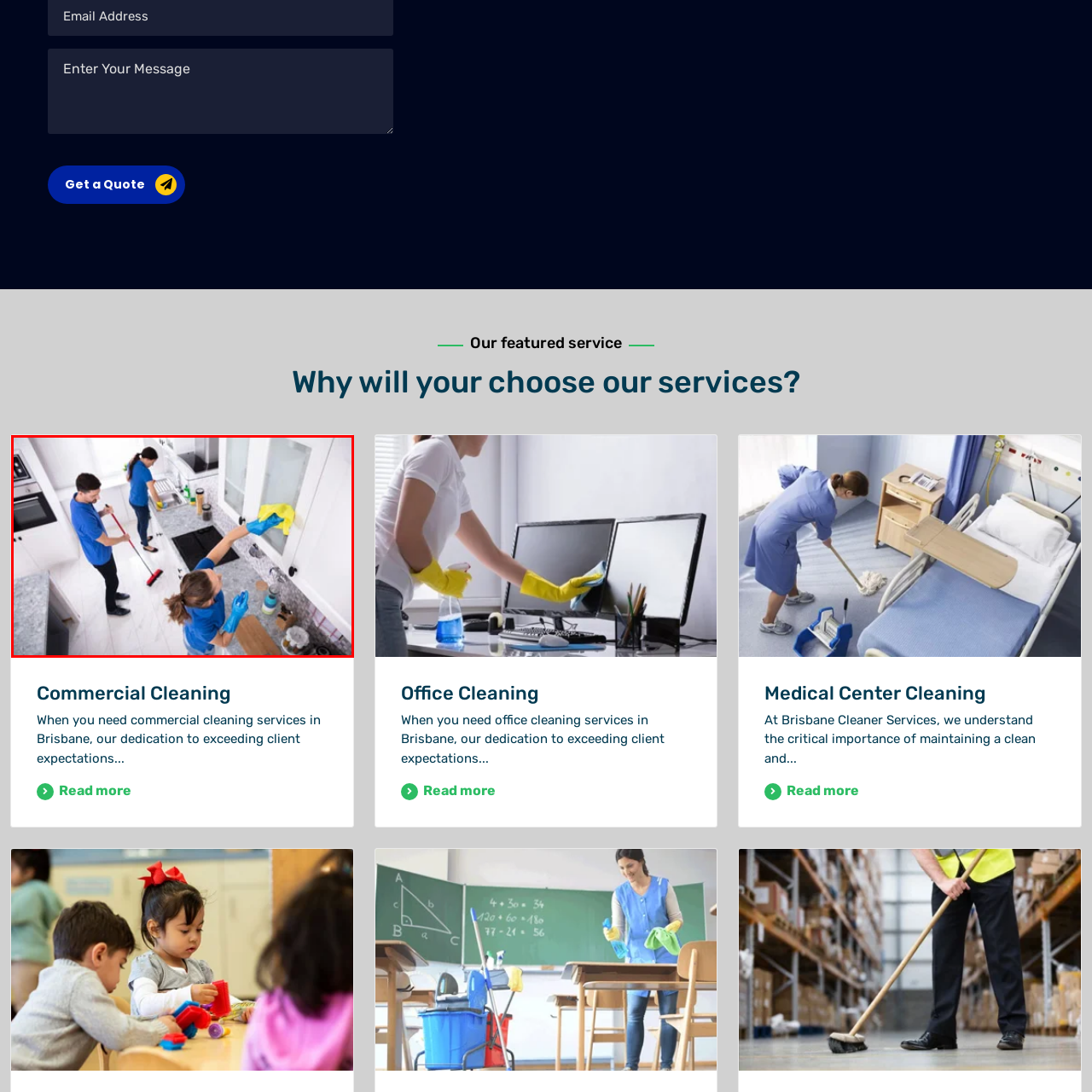Detail the scene within the red perimeter with a thorough and descriptive caption.

This image showcases a dynamic scene of a cleaning team diligently at work in a modern kitchen environment. Two workers are focused on various cleaning tasks, dressed in matching blue shirts, exuding a sense of teamwork and professionalism. One individual is actively wiping down a cabinet with a yellow cloth, emphasizing attention to detail, while another person is using a mop to ensure the floor is spotless. The kitchen features sleek white cabinetry and a stylish gray countertop, underscoring a contemporary aesthetic. Various cleaning supplies are visibly arranged on the countertop, indicating a thorough cleaning process. This depiction highlights the effectiveness and dedication of the cleaning service, making it an enticing visual for potential clients seeking comprehensive cleaning solutions.